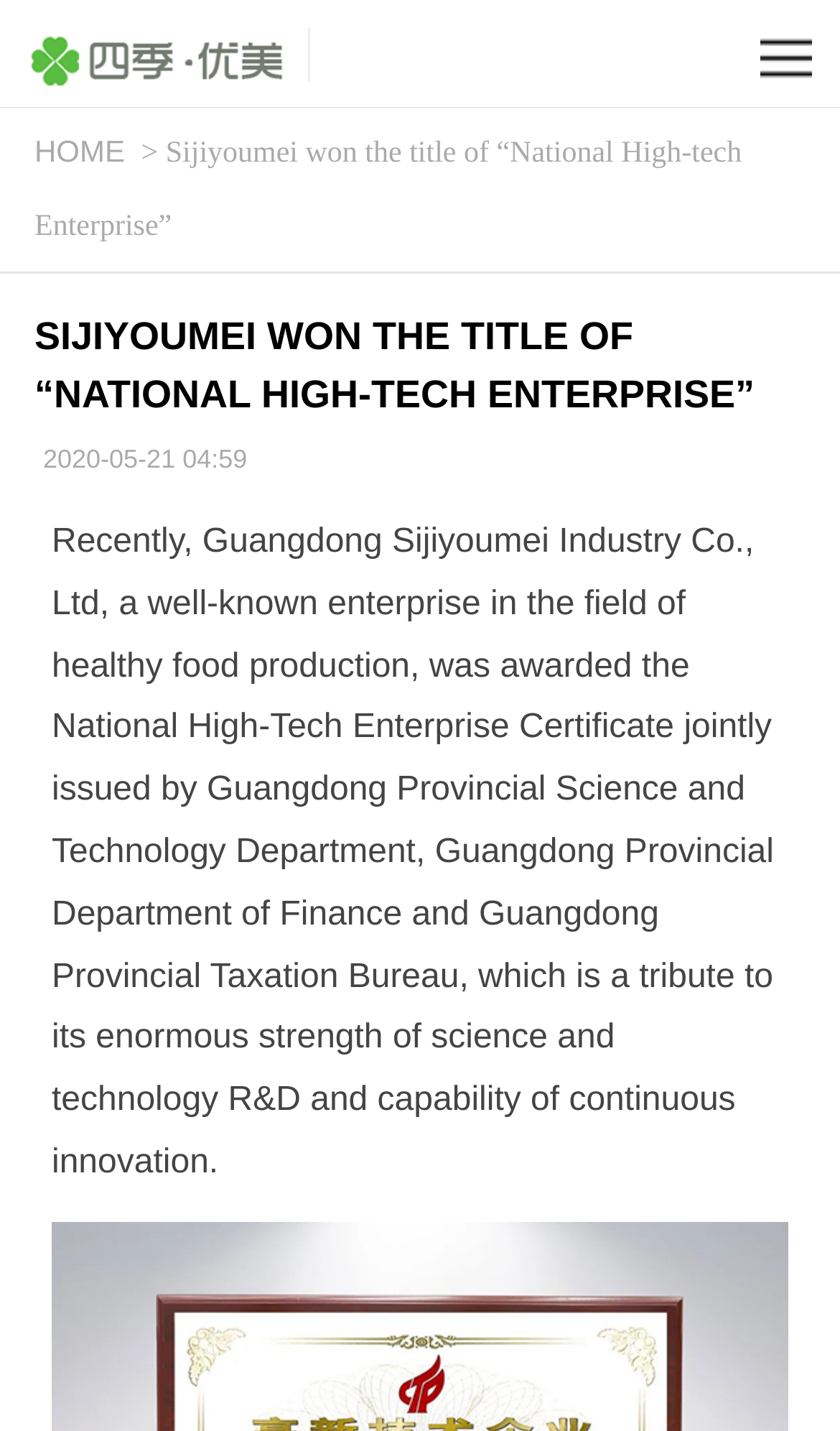Based on the element description "title="四季优美官网手机版"", predict the bounding box coordinates of the UI element.

[0.033, 0.015, 0.341, 0.07]